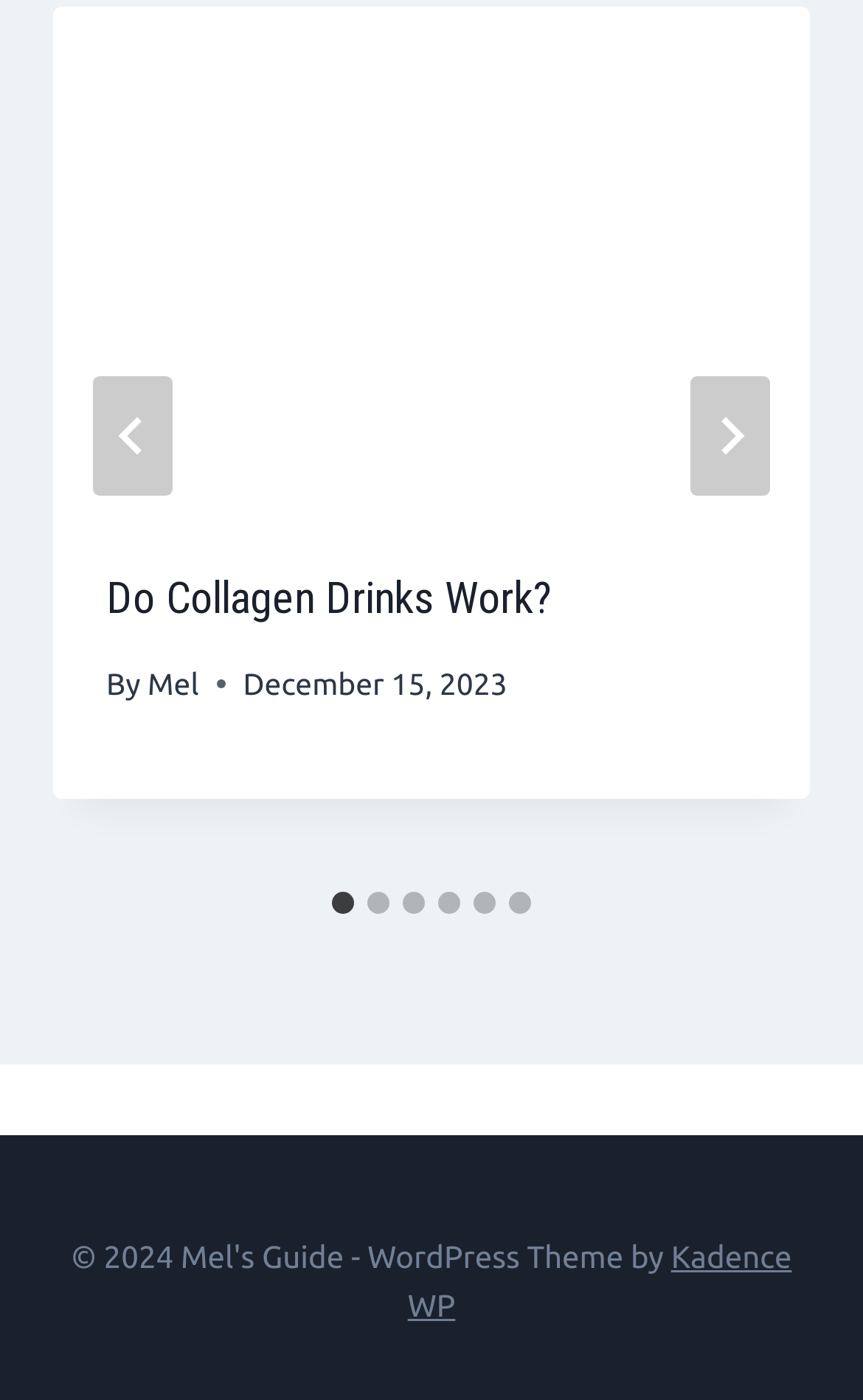Please determine the bounding box coordinates for the element that should be clicked to follow these instructions: "View the next slide".

[0.8, 0.269, 0.892, 0.354]